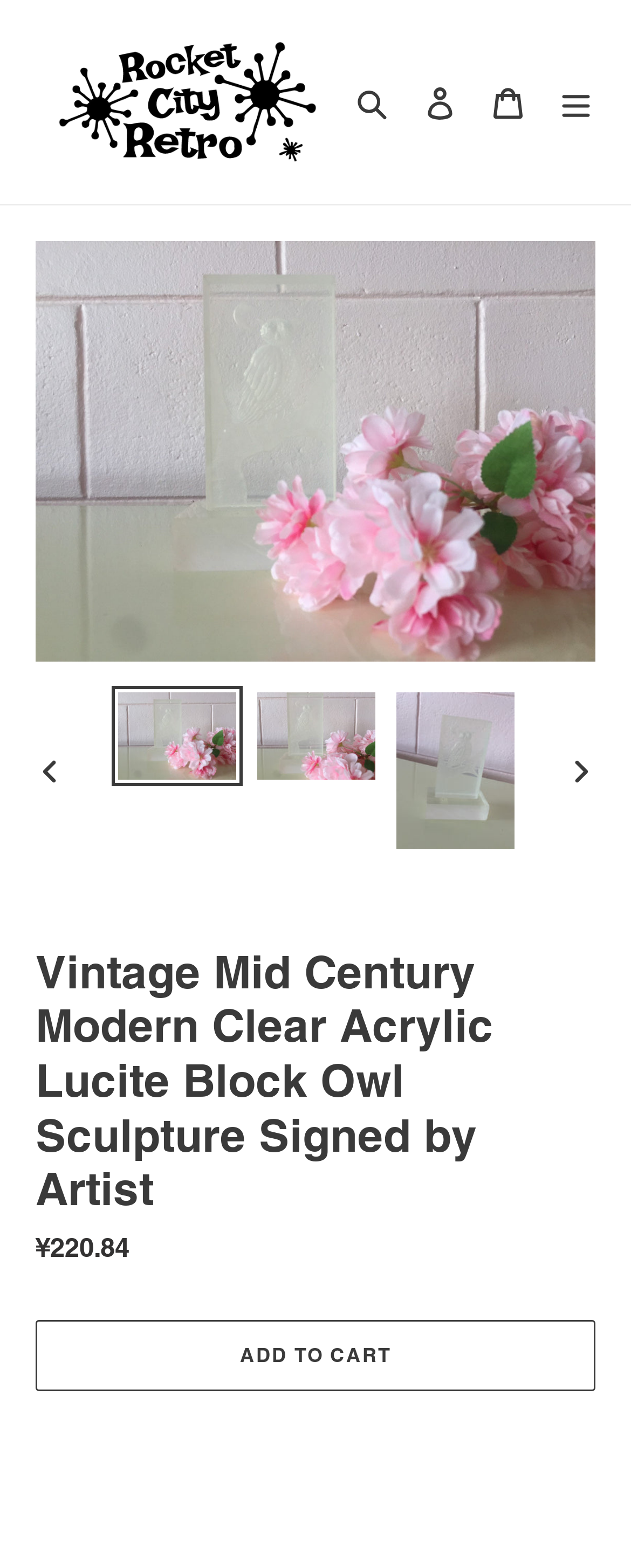Convey a detailed summary of the webpage, mentioning all key elements.

This webpage appears to be an e-commerce product page, showcasing a vintage mid-century modern clear acrylic lucite block owl sculpture signed by artist Dina Lee. 

At the top left, there is a link to "Rocket City Retro Vintage Home Goods" accompanied by an image of the same name. To the right of this link, there are three buttons: "Search", "Log in", and "Cart". A "Menu" button is located at the top right corner, which expands to reveal a mobile navigation menu.

Below the top navigation bar, a large image of the owl sculpture takes center stage, occupying most of the page's width. Above the image, there are two buttons: "PREVIOUS SLIDE" and "NEXT SLIDE", indicating that there are multiple images of the product.

Below the image, the product title "Vintage Mid Century Modern Clear Acrylic Lucite Block Owl Sculpture Signed by Artist" is displayed as a heading. A description list follows, containing details about the product, including its regular price of ¥220.84.

At the bottom of the page, an "Add to cart" button is prominently displayed, with the text "ADD TO CART" inside.